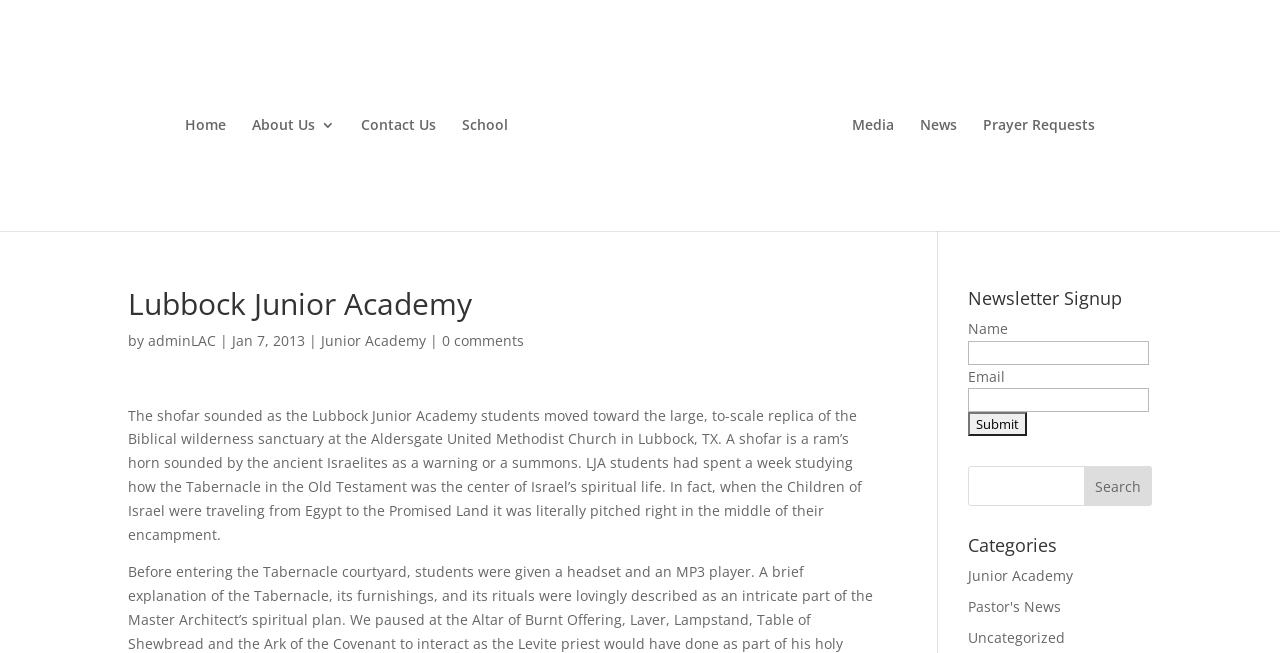Identify the bounding box coordinates for the region of the element that should be clicked to carry out the instruction: "Click the Home link". The bounding box coordinates should be four float numbers between 0 and 1, i.e., [left, top, right, bottom].

[0.144, 0.18, 0.176, 0.353]